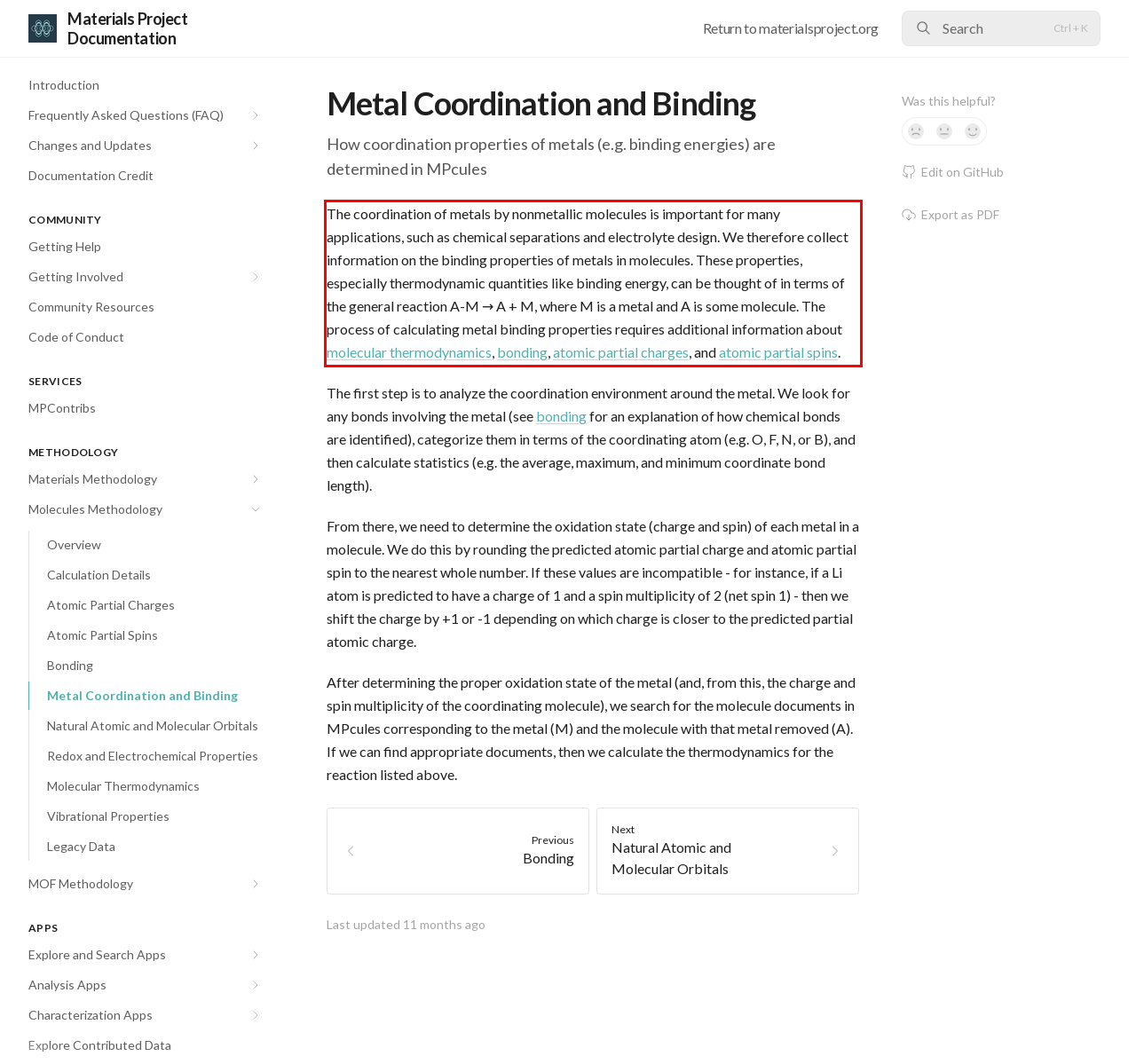You are given a screenshot showing a webpage with a red bounding box. Perform OCR to capture the text within the red bounding box.

The coordination of metals by nonmetallic molecules is important for many applications, such as chemical separations and electrolyte design. We therefore collect information on the binding properties of metals in molecules. These properties, especially thermodynamic quantities like binding energy, can be thought of in terms of the general reaction A-M → A + M, where M is a metal and A is some molecule. The process of calculating metal binding properties requires additional information about molecular thermodynamics, bonding, atomic partial charges, and atomic partial spins.